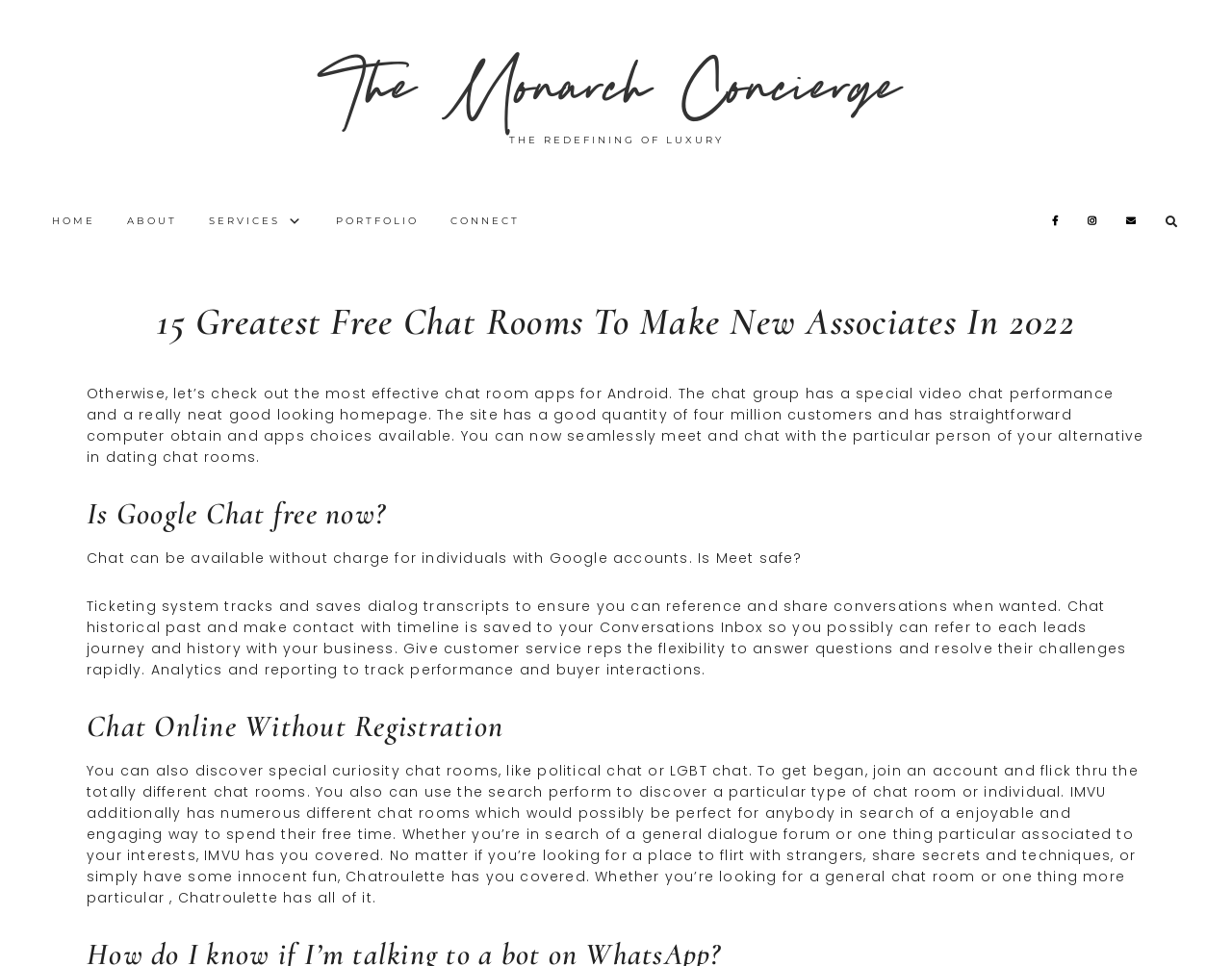Provide the bounding box coordinates of the HTML element this sentence describes: "The Monarch Concierge". The bounding box coordinates consist of four float numbers between 0 and 1, i.e., [left, top, right, bottom].

[0.269, 0.042, 0.731, 0.147]